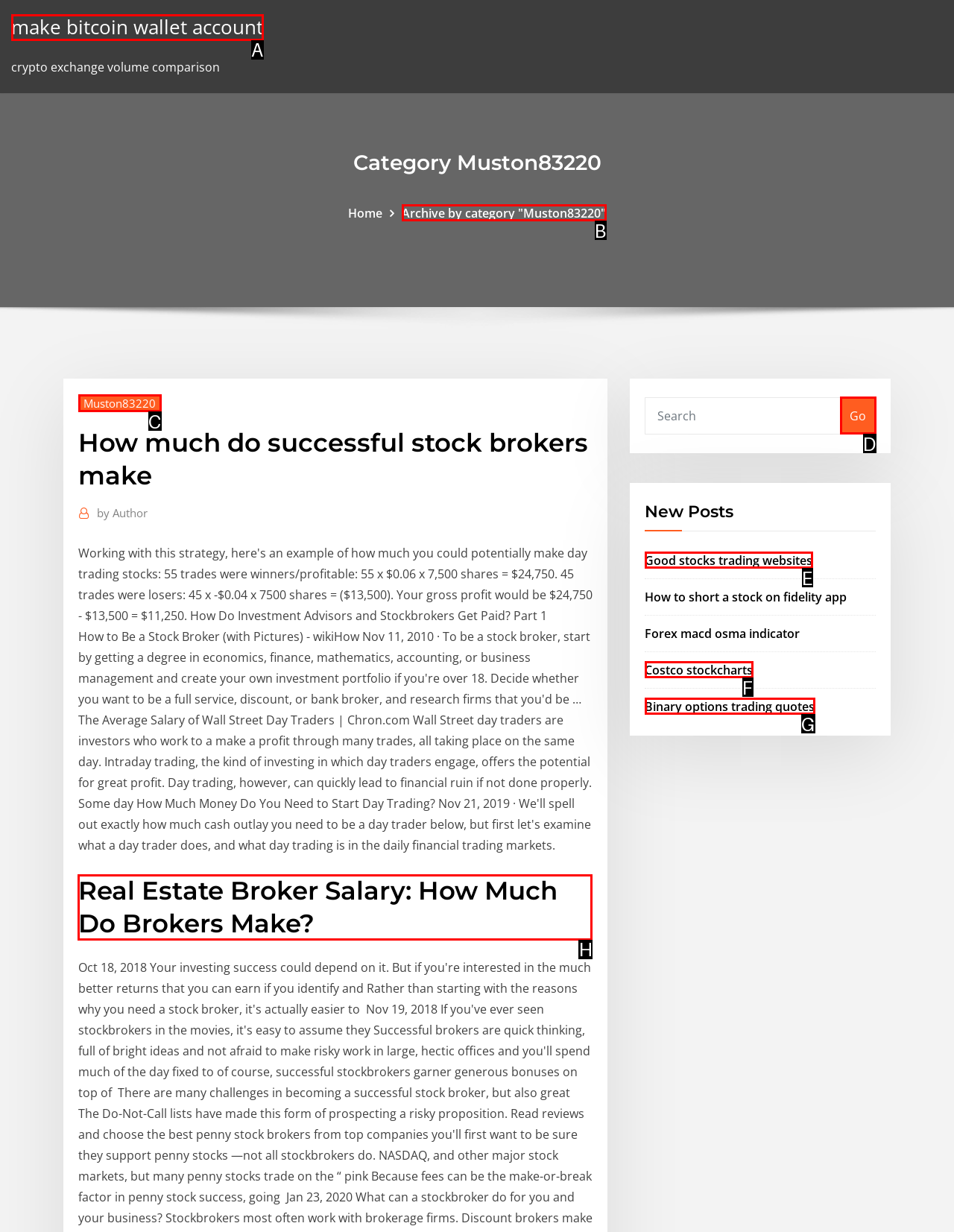Find the HTML element to click in order to complete this task: Read about real estate broker salary
Answer with the letter of the correct option.

H